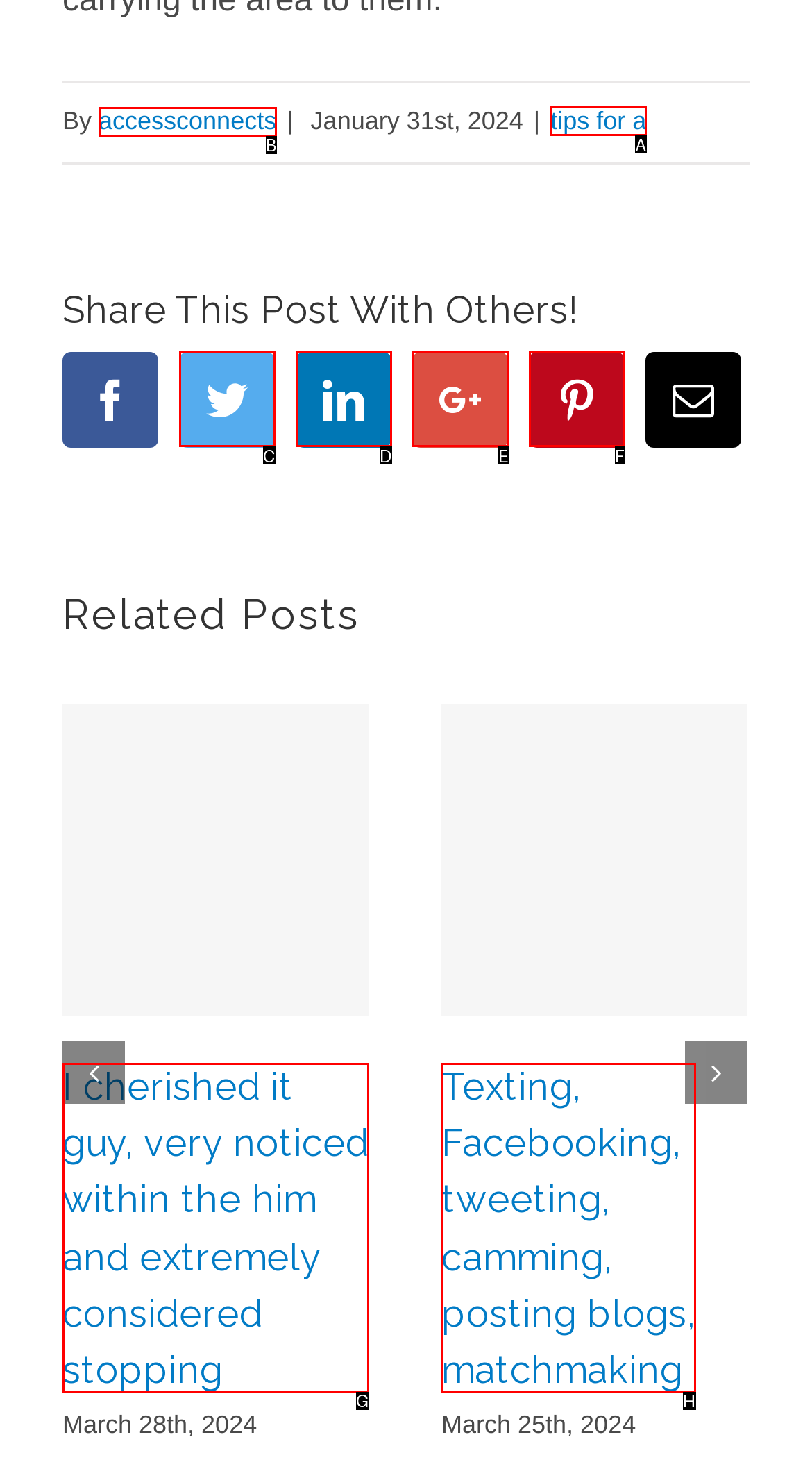Which option should be clicked to execute the task: Read the tips for a?
Reply with the letter of the chosen option.

A